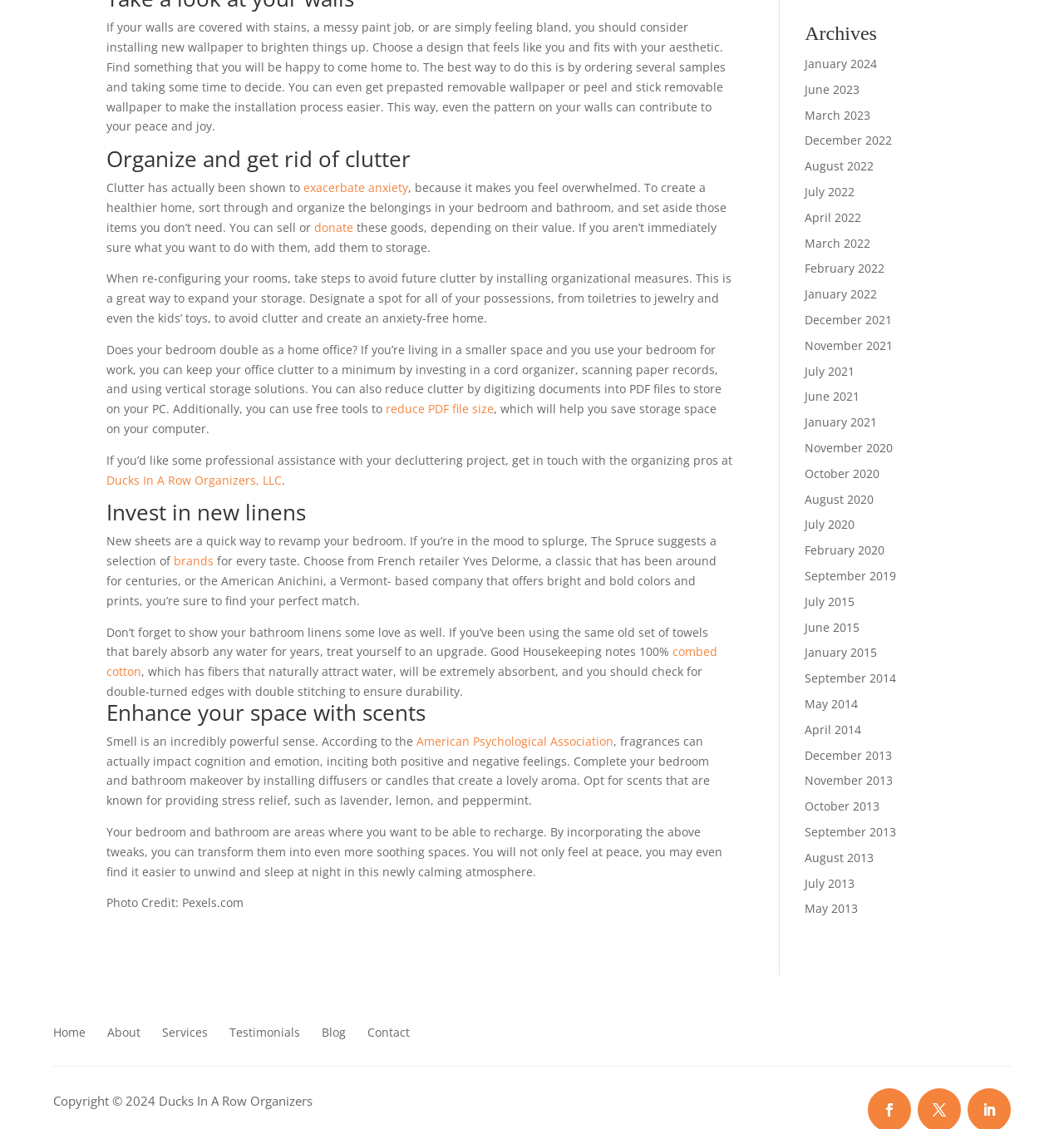Identify the bounding box for the UI element specified in this description: "American Psychological Association". The coordinates must be four float numbers between 0 and 1, formatted as [left, top, right, bottom].

[0.391, 0.649, 0.577, 0.663]